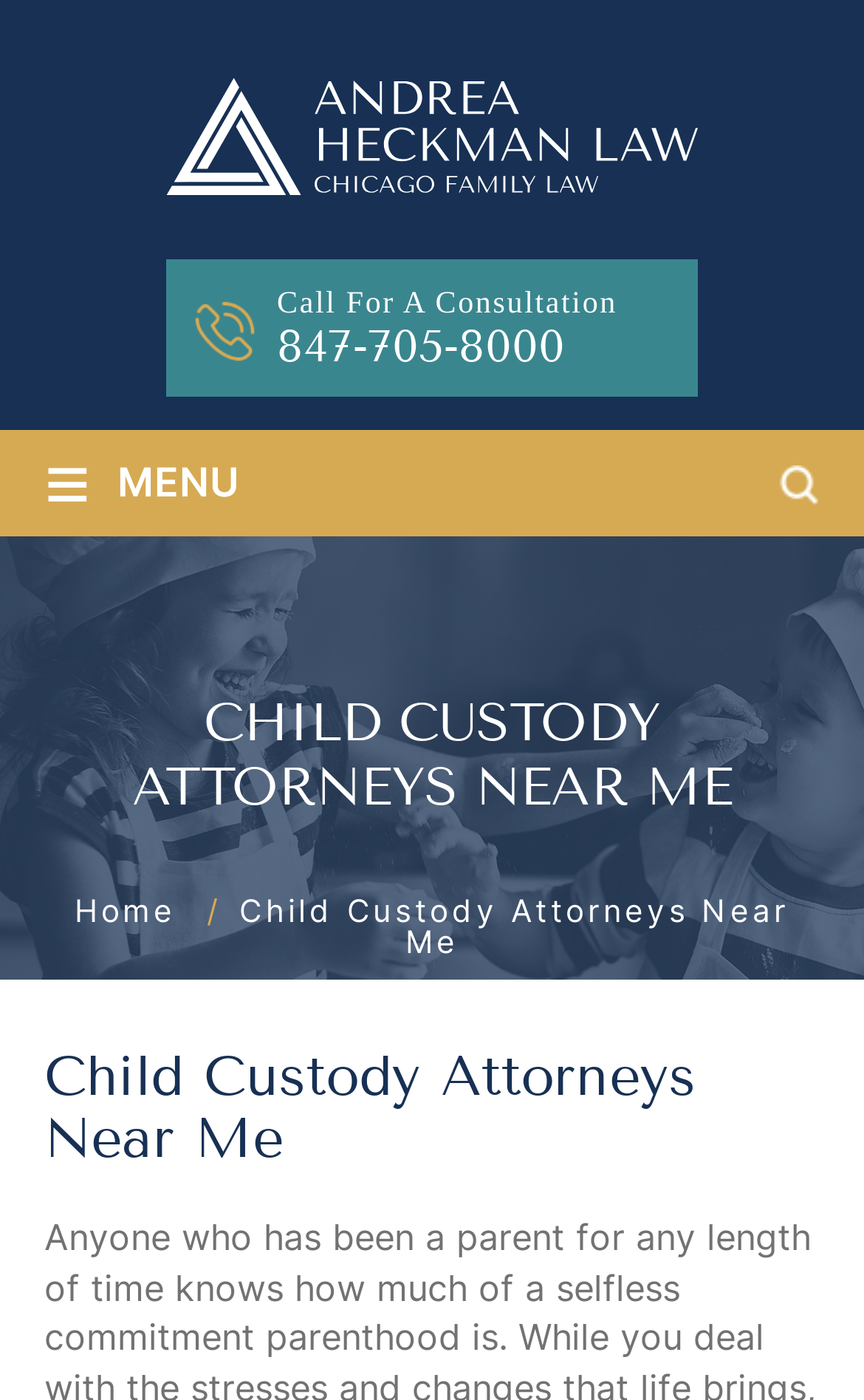Using the webpage screenshot and the element description 847-705-8000, determine the bounding box coordinates. Specify the coordinates in the format (top-left x, top-left y, bottom-right x, bottom-right y) with values ranging from 0 to 1.

[0.321, 0.233, 0.782, 0.264]